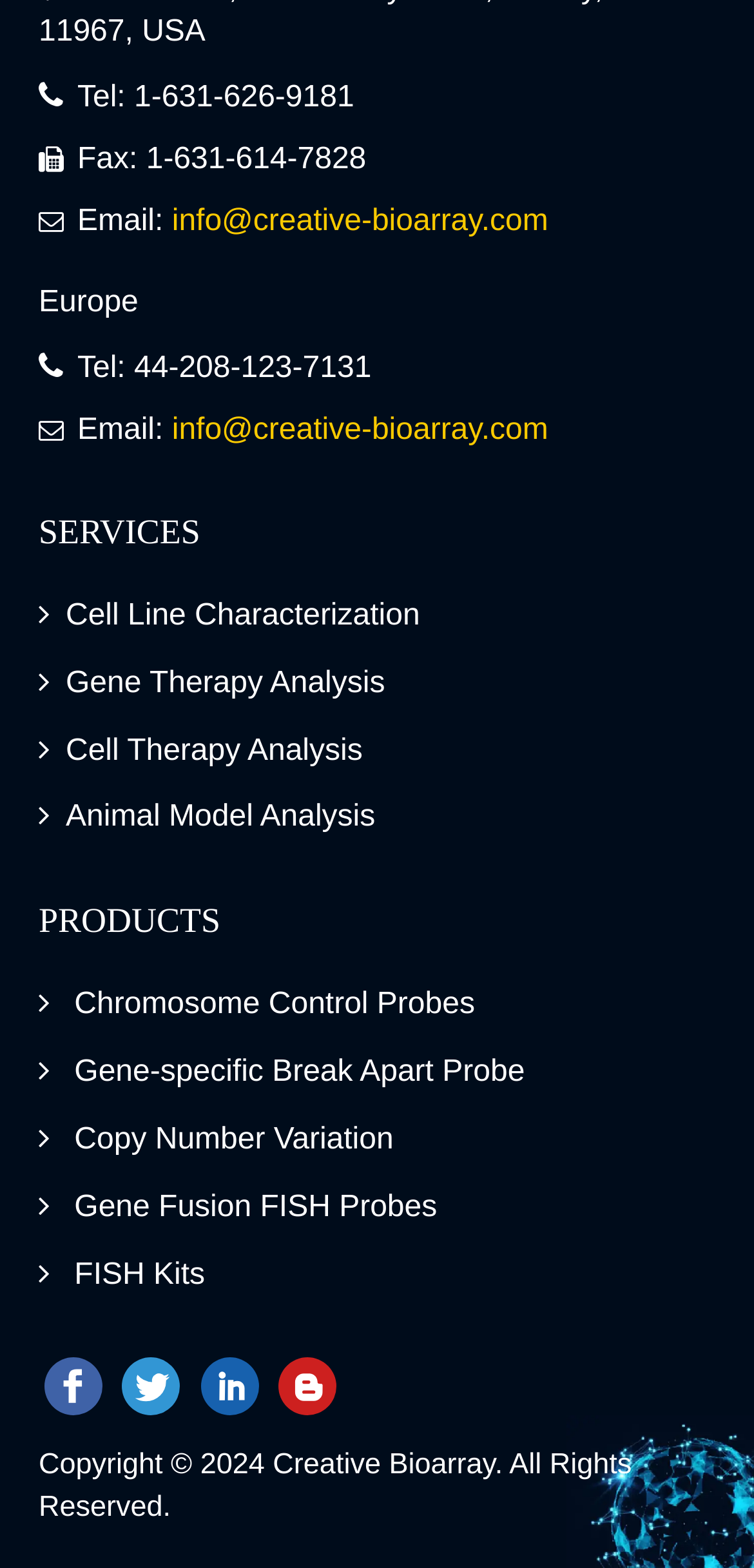Pinpoint the bounding box coordinates of the clickable element to carry out the following instruction: "Visit the company's Facebook page."

[0.059, 0.865, 0.136, 0.902]